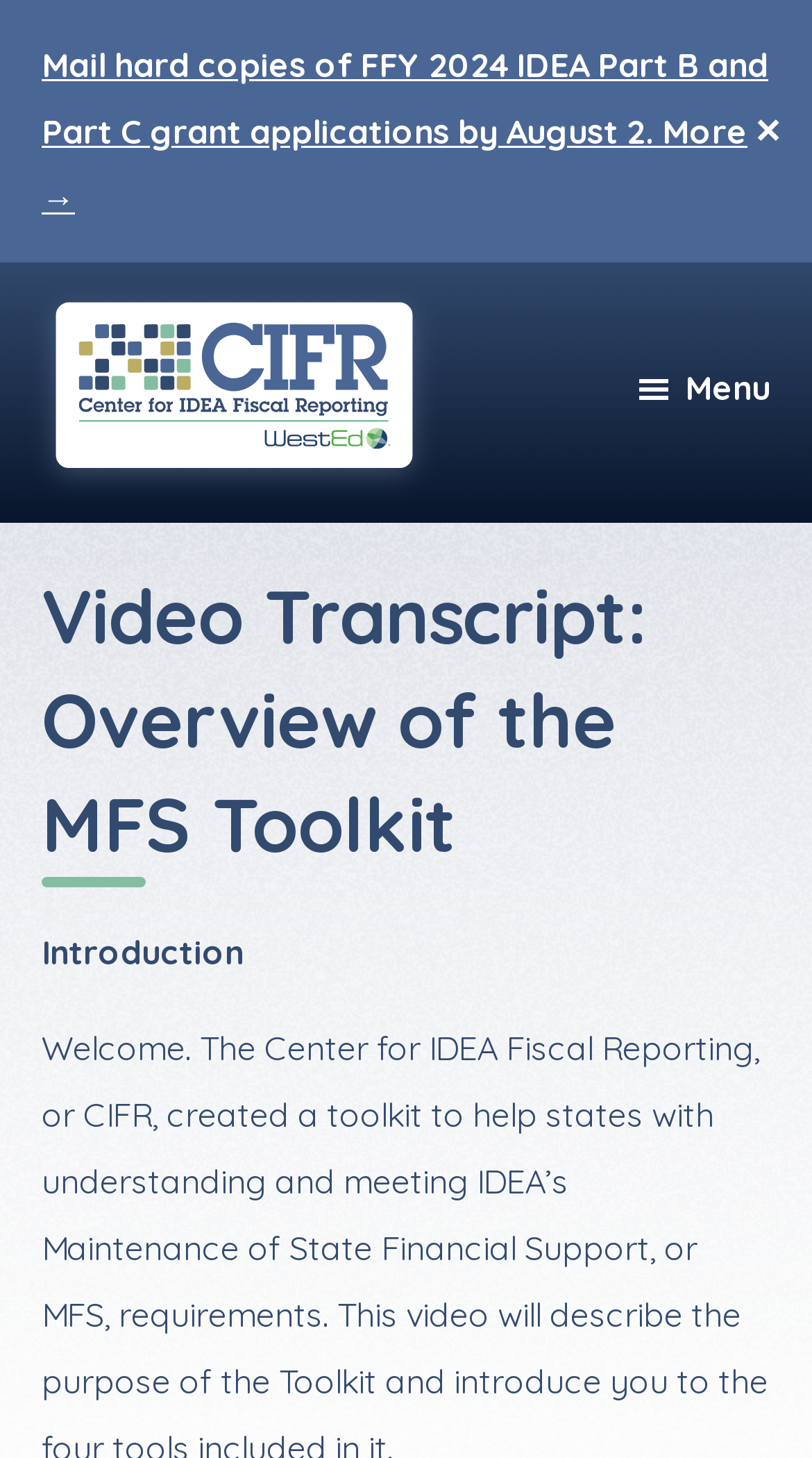Given the element description alt="Center for IDEA Fiscal Reporting", identify the bounding box coordinates for the UI element on the webpage screenshot. The format should be (top-left x, top-left y, bottom-right x, bottom-right y), with values between 0 and 1.

[0.0, 0.194, 0.577, 0.343]